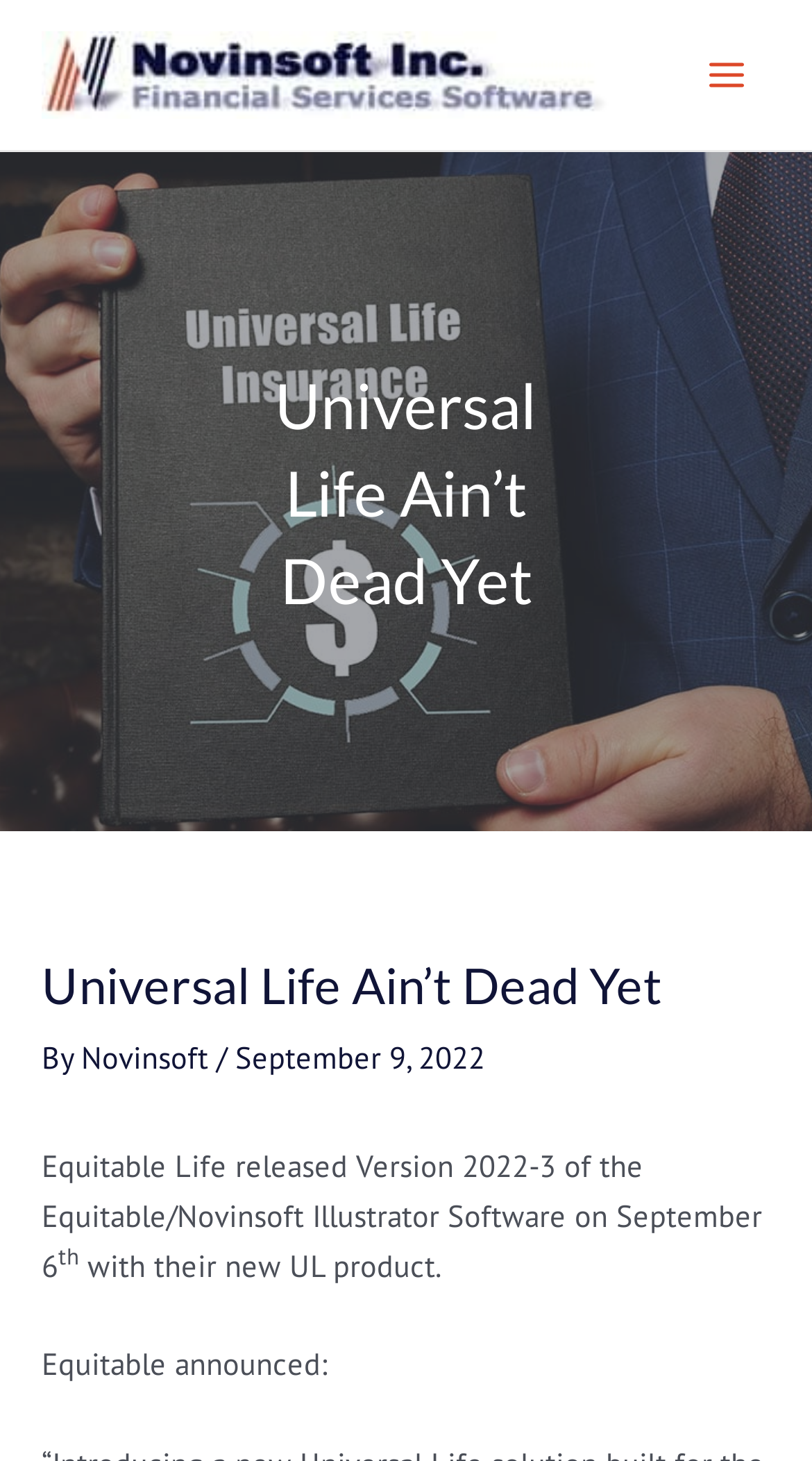Answer the question with a brief word or phrase:
What is the name of the software released by Equitable Life?

Illustrator Software